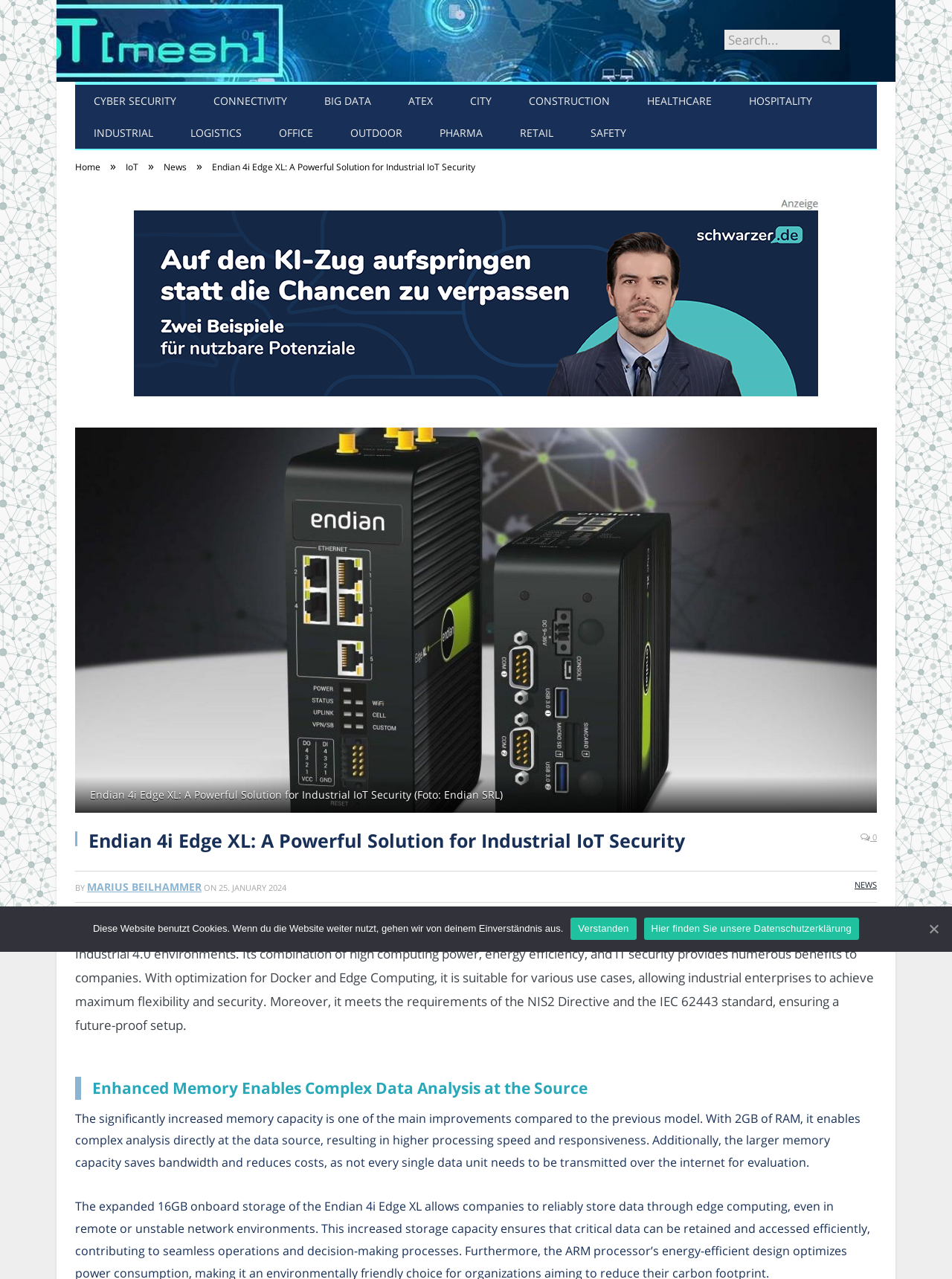What is the purpose of the Endian 4i Edge XL?
Using the image provided, answer with just one word or phrase.

Securing Industrial 4.0 environments